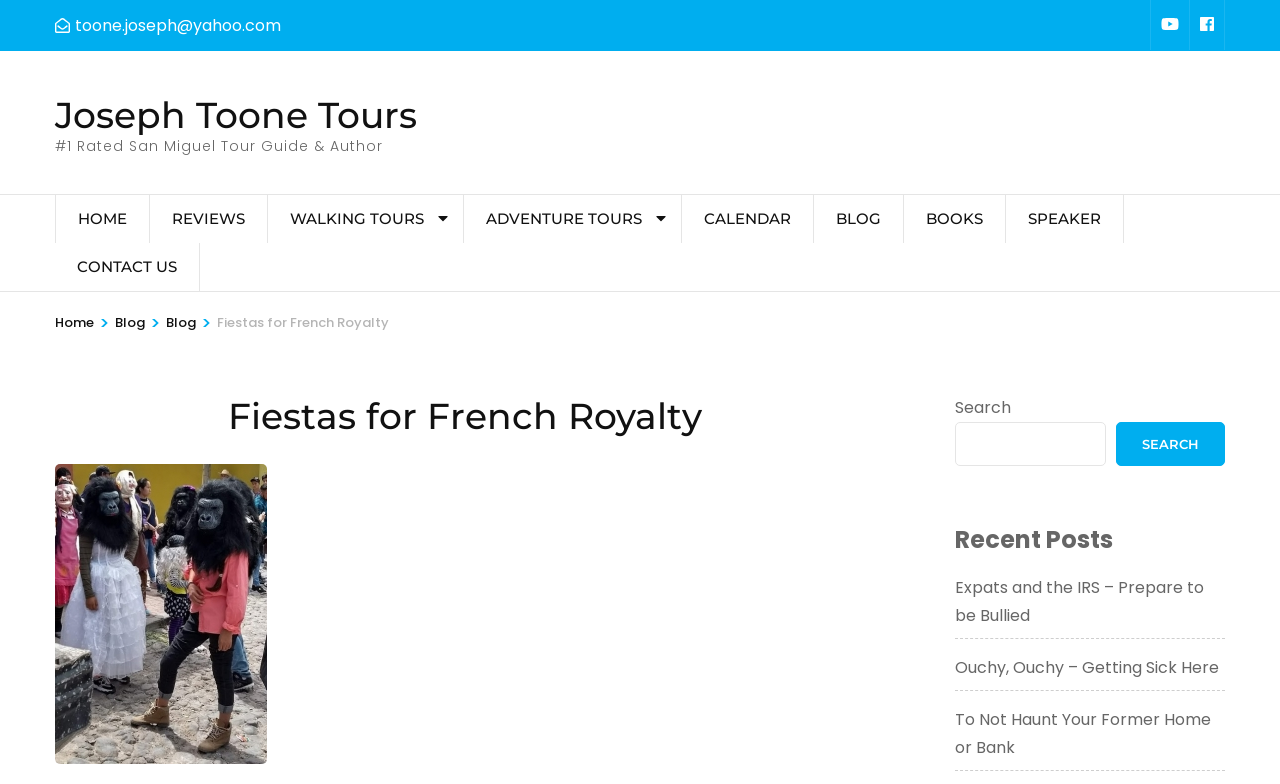Identify the coordinates of the bounding box for the element that must be clicked to accomplish the instruction: "read reviews".

[0.117, 0.249, 0.209, 0.31]